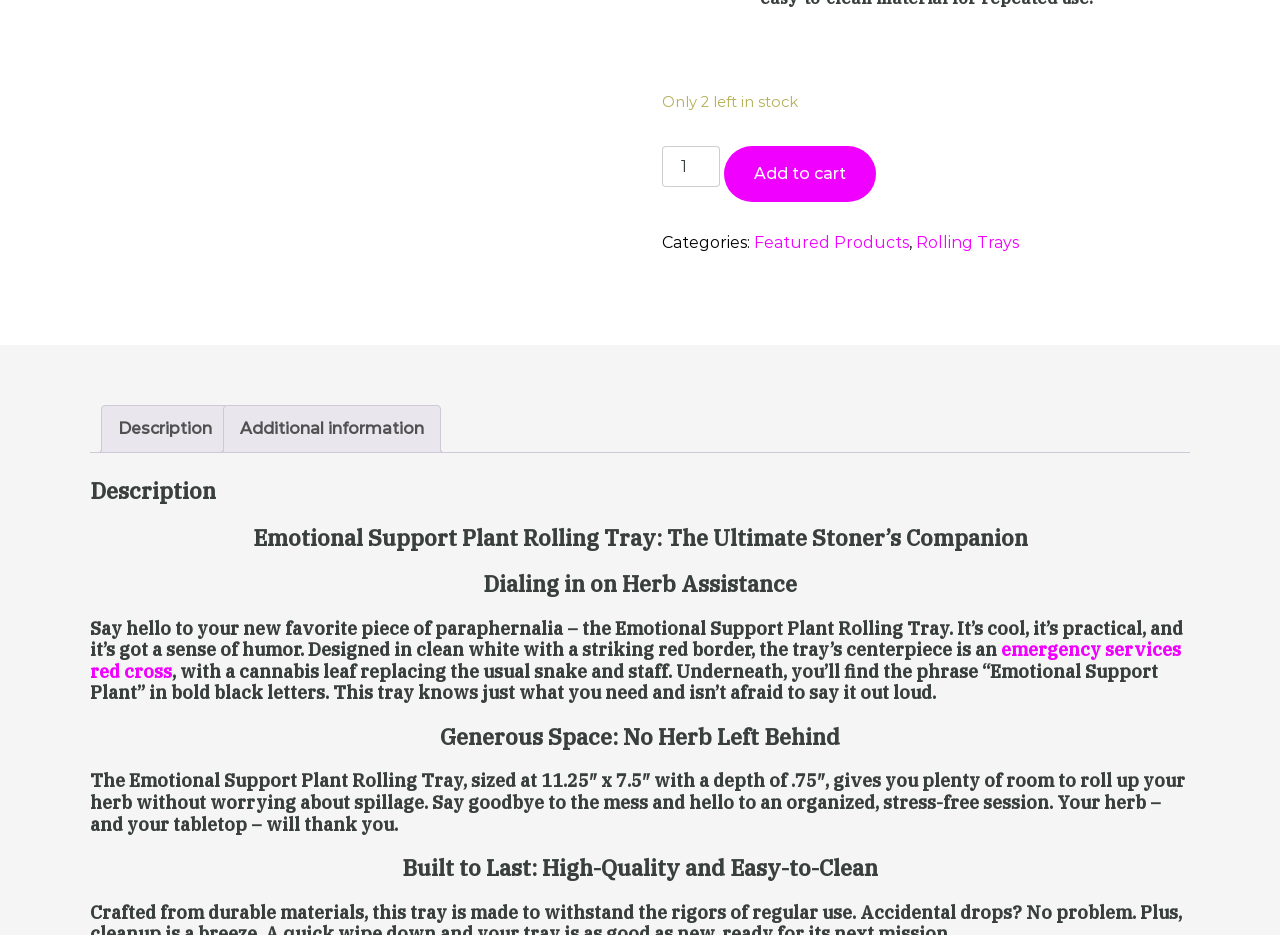For the element described, predict the bounding box coordinates as (top-left x, top-left y, bottom-right x, bottom-right y). All values should be between 0 and 1. Element description: Featured Products

[0.589, 0.249, 0.71, 0.27]